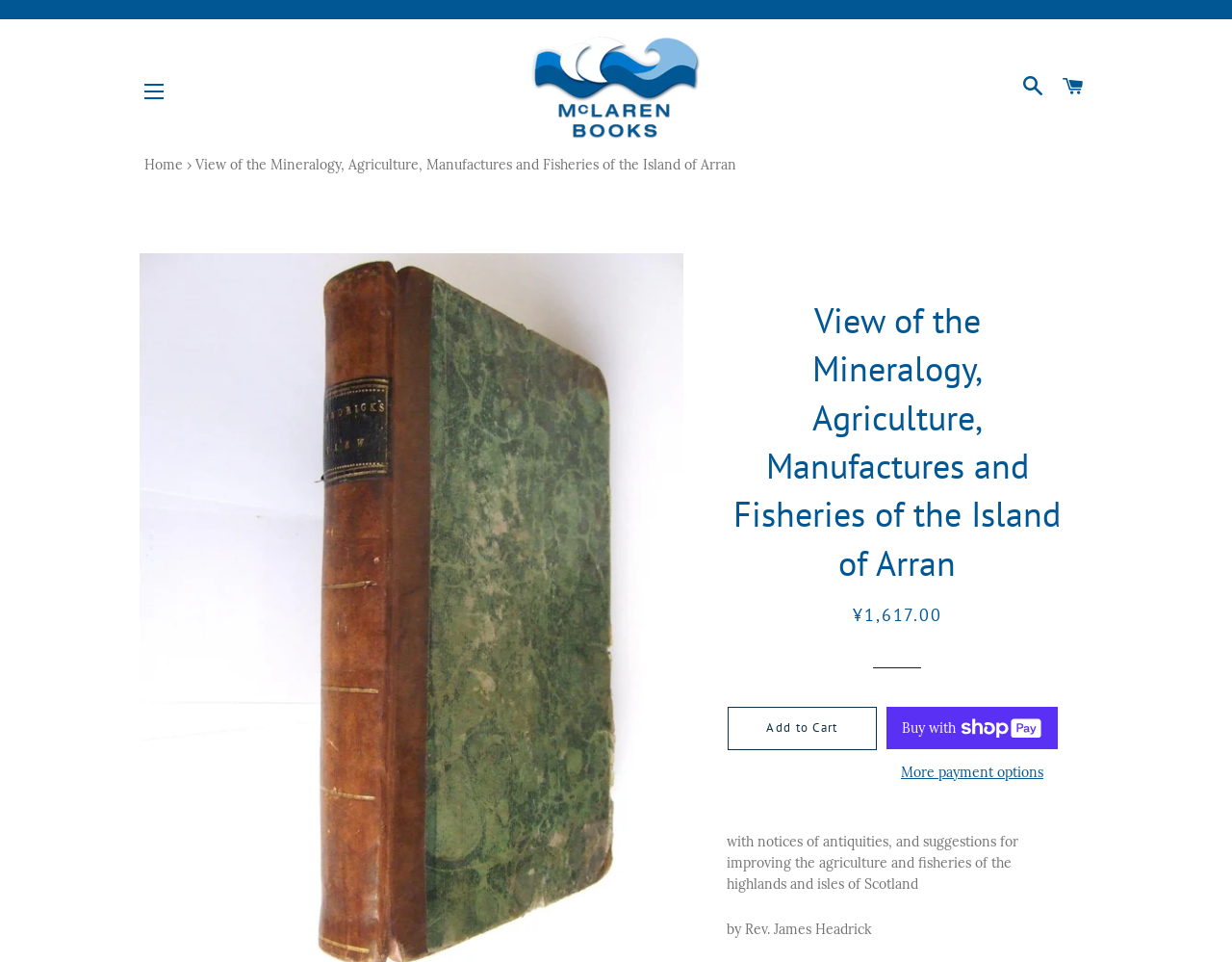Please specify the bounding box coordinates of the clickable region necessary for completing the following instruction: "Go to McLaren Books homepage". The coordinates must consist of four float numbers between 0 and 1, i.e., [left, top, right, bottom].

[0.242, 0.035, 0.758, 0.146]